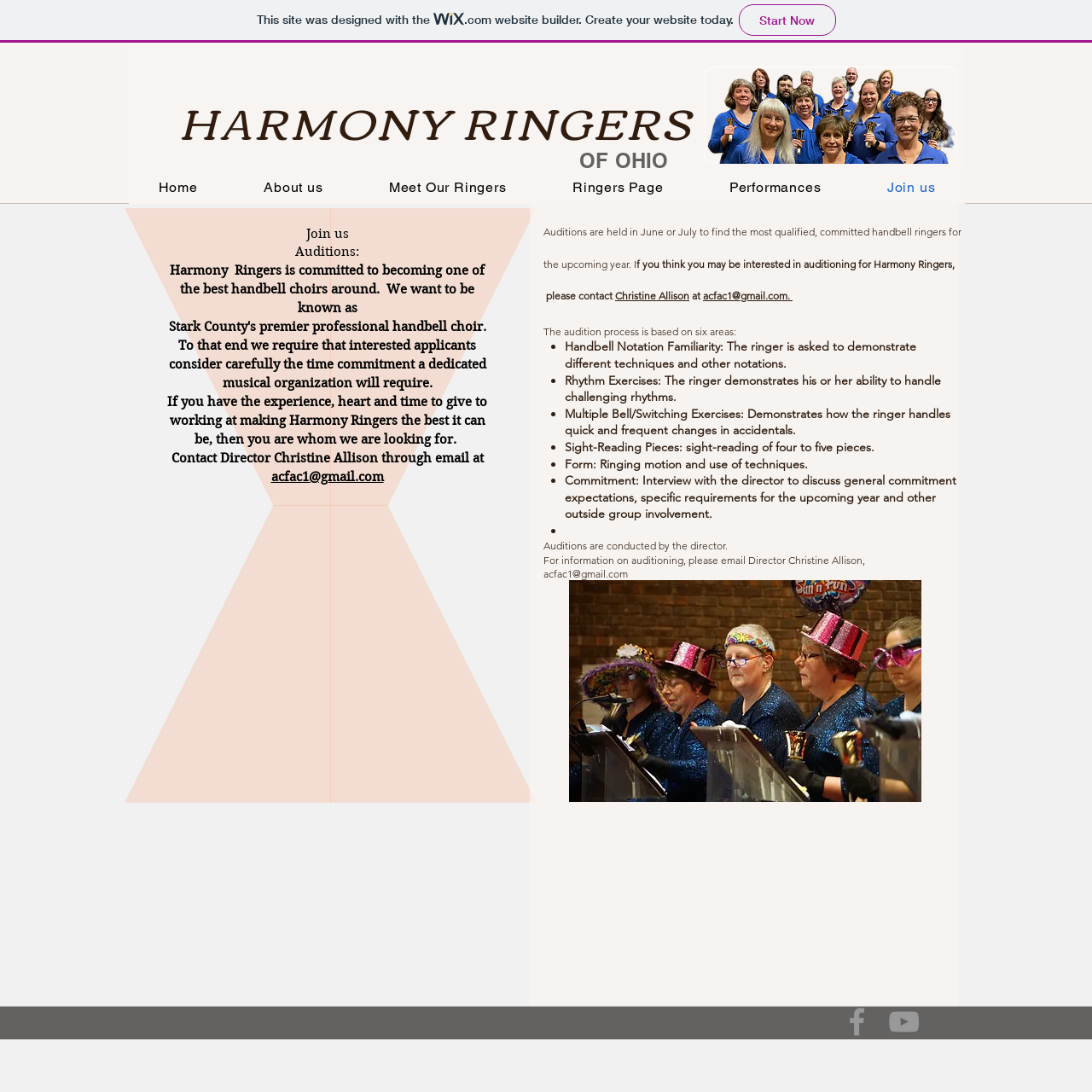Respond to the following query with just one word or a short phrase: 
What is the timing of the auditions?

June or July